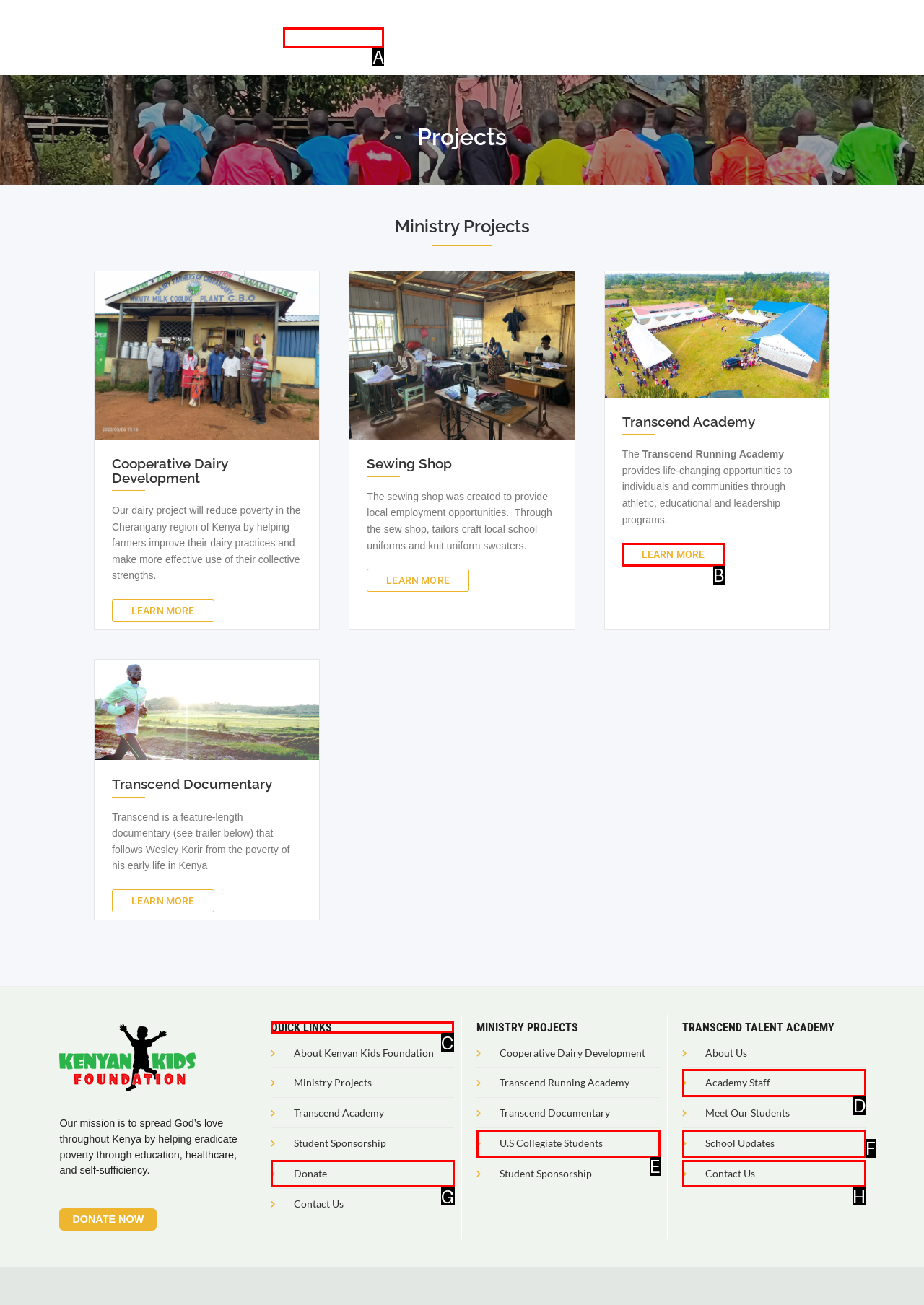Tell me which one HTML element I should click to complete this task: Check the QUICK LINKS section Answer with the option's letter from the given choices directly.

C